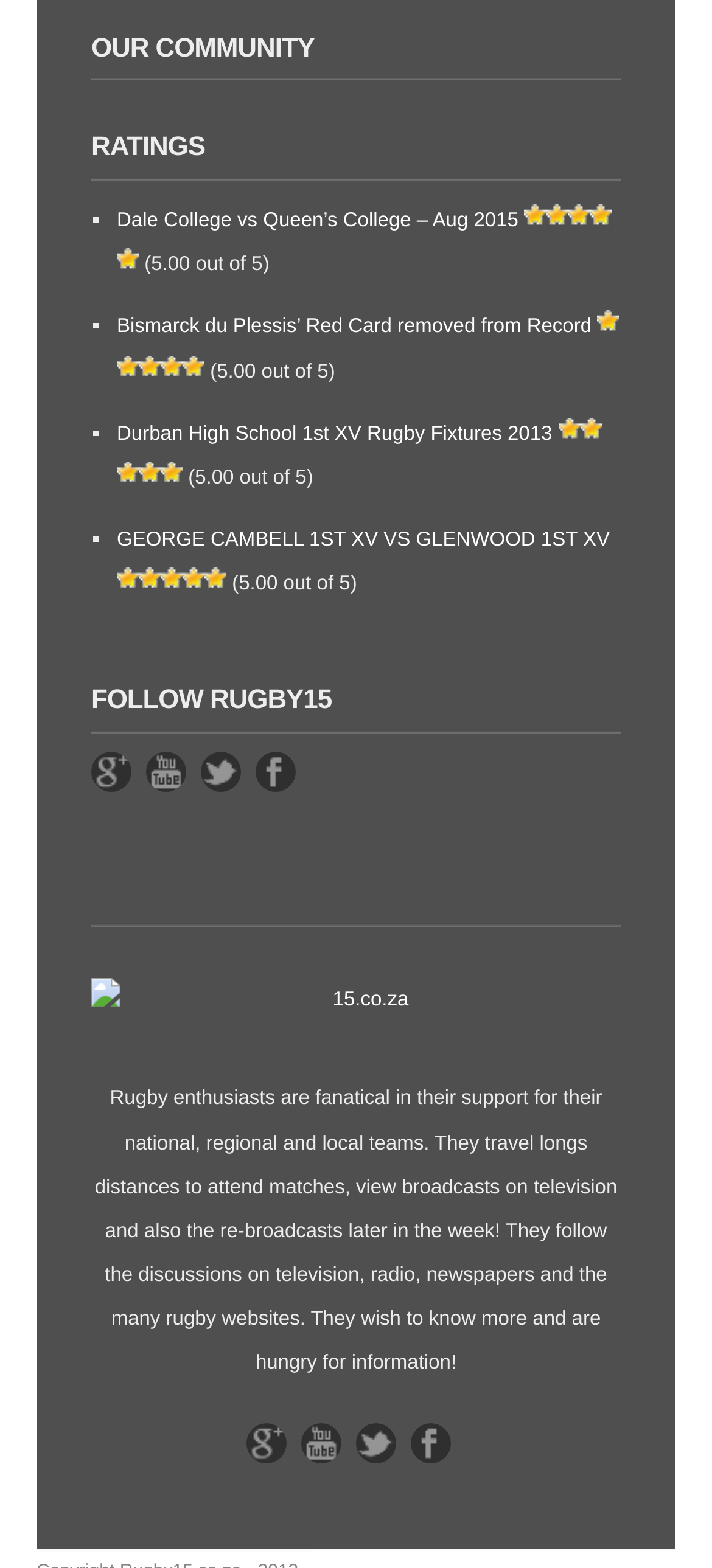Using the details from the image, please elaborate on the following question: What is the name of the website?

The question asks for the name of the website. By examining the webpage, we can find the link '15.co.za' at the bottom of the webpage, which is the name of the website.